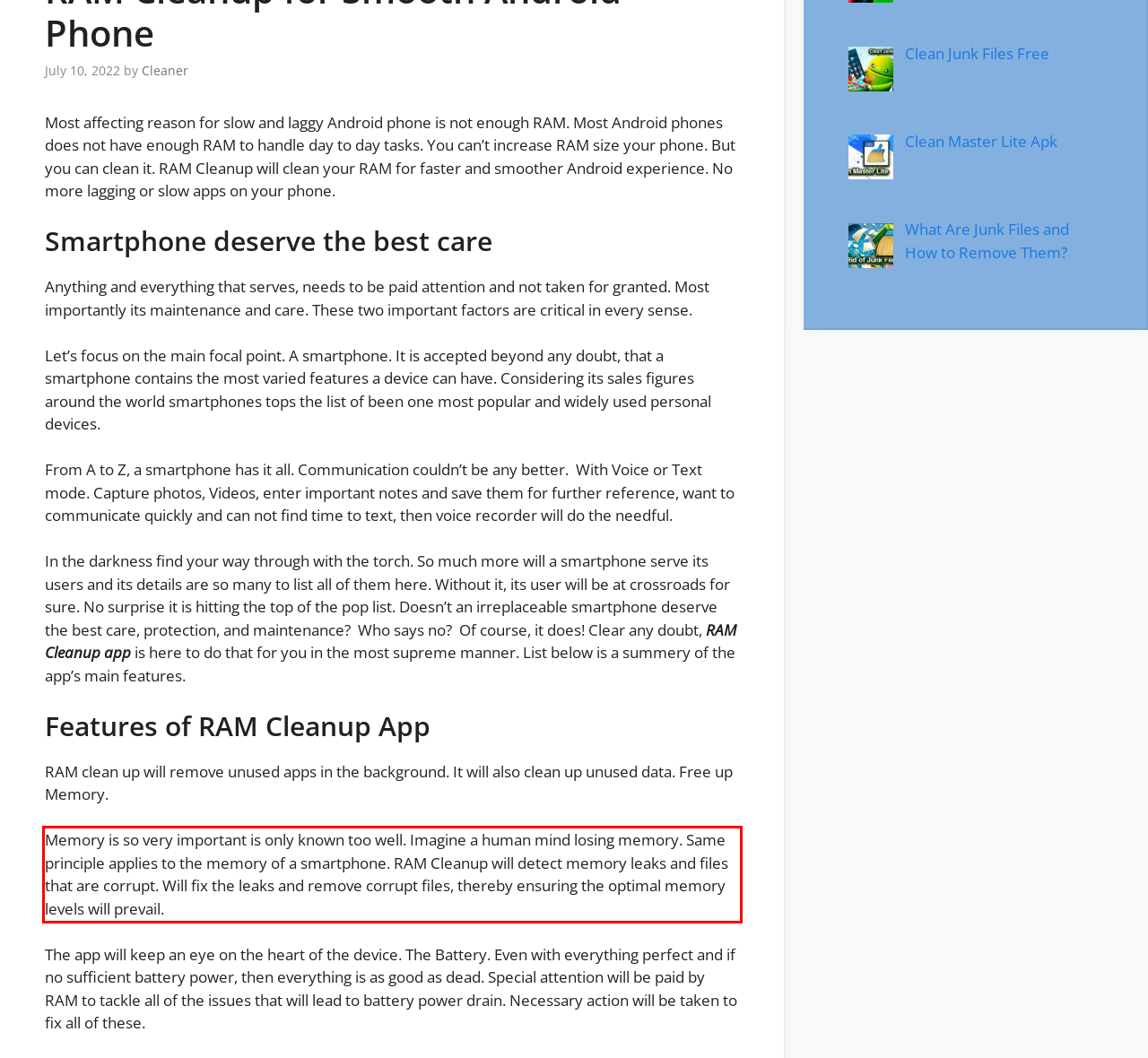Please recognize and transcribe the text located inside the red bounding box in the webpage image.

Memory is so very important is only known too well. Imagine a human mind losing memory. Same principle applies to the memory of a smartphone. RAM Cleanup will detect memory leaks and files that are corrupt. Will fix the leaks and remove corrupt files, thereby ensuring the optimal memory levels will prevail.